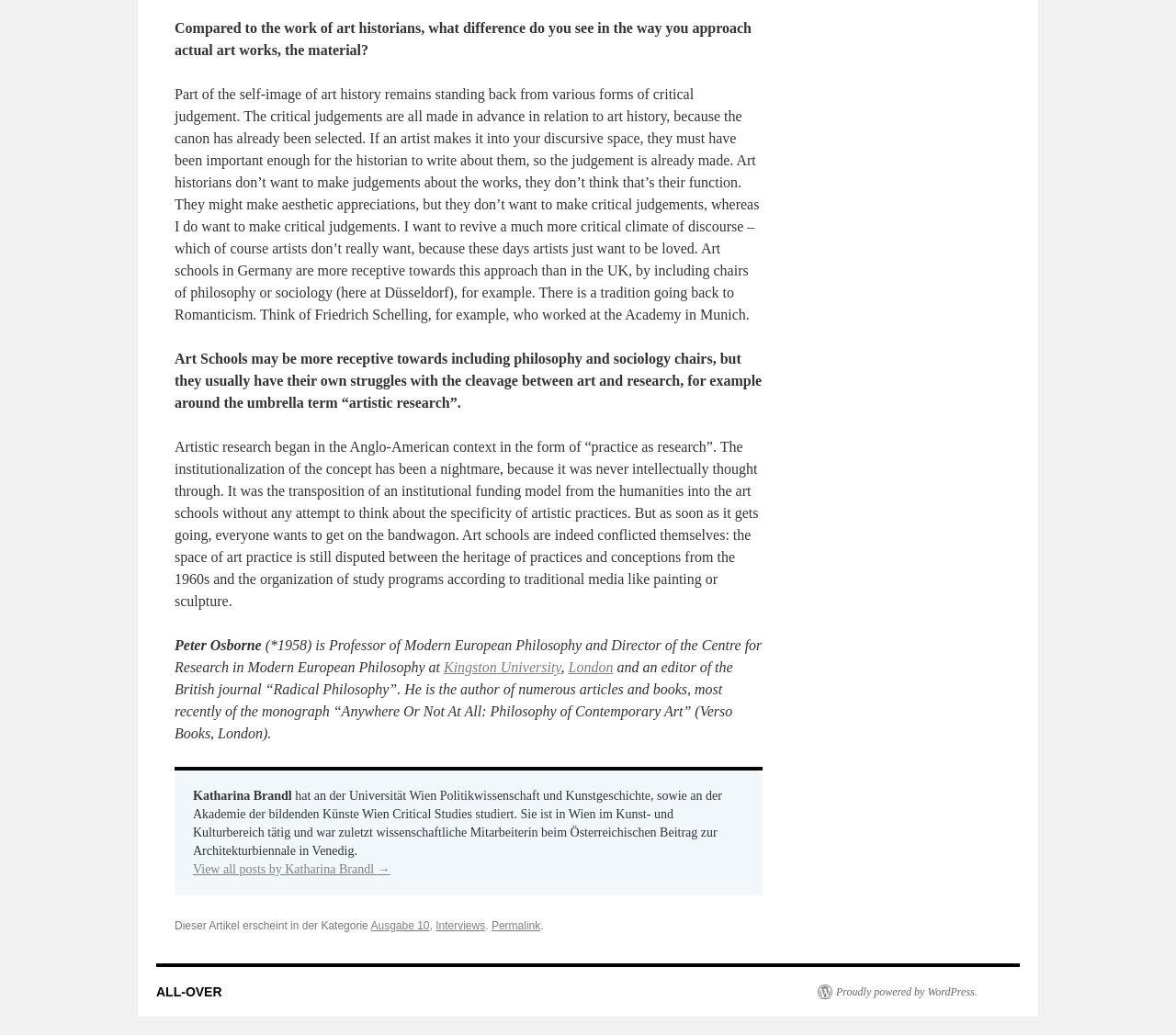Bounding box coordinates must be specified in the format (top-left x, top-left y, bottom-right x, bottom-right y). All values should be floating point numbers between 0 and 1. What are the bounding box coordinates of the UI element described as: Proudly powered by WordPress.

[0.695, 0.951, 0.831, 0.965]